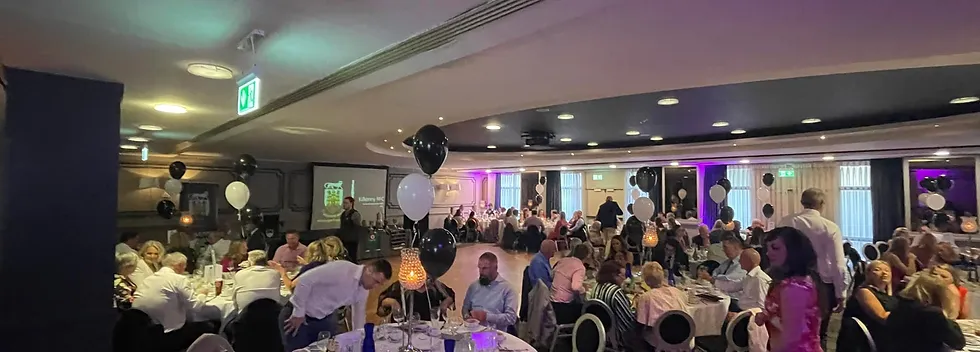What is the purpose of the large screen?
Answer the question with just one word or phrase using the image.

Presentations or displays